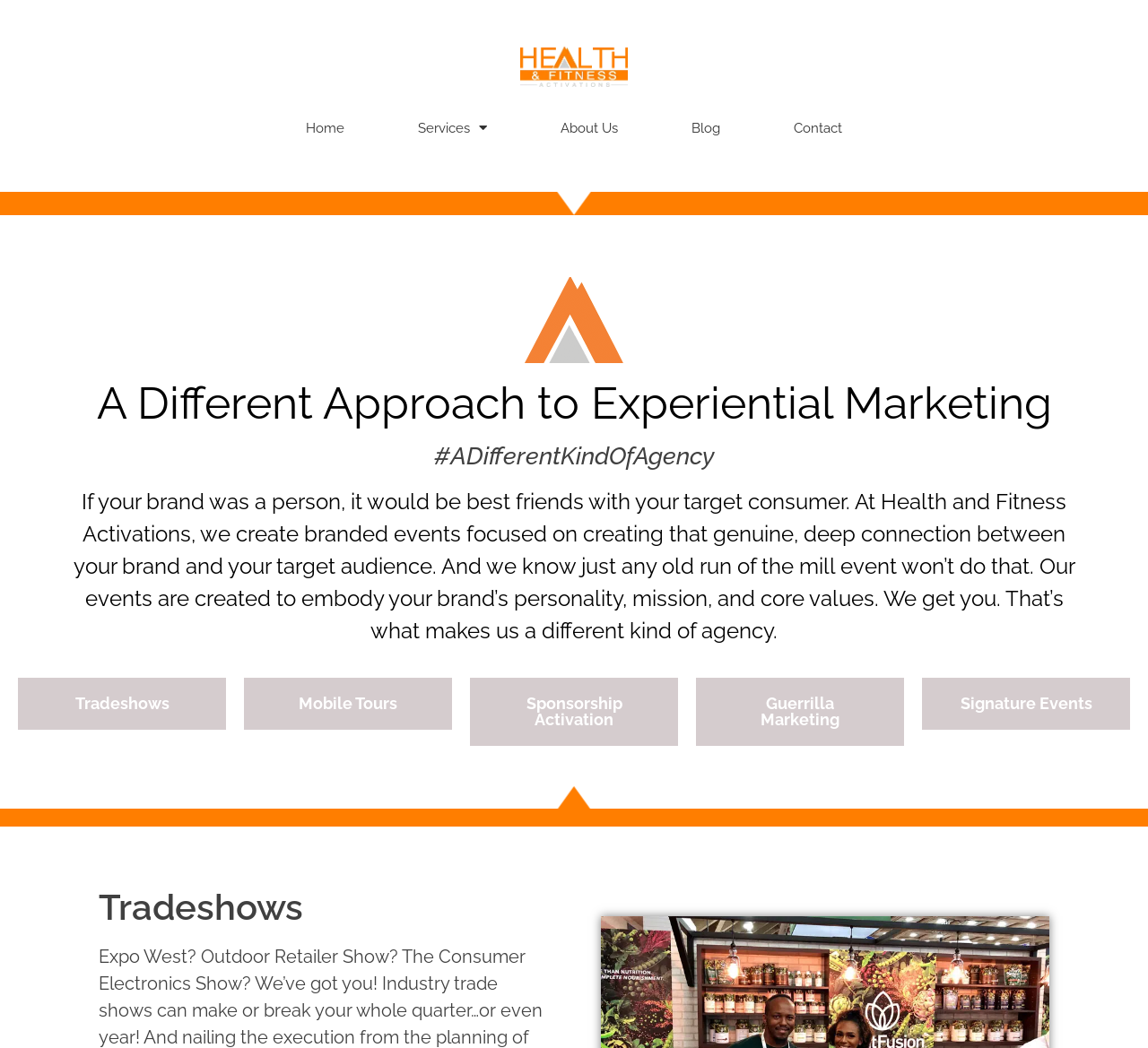Find the bounding box coordinates of the element to click in order to complete the given instruction: "Click the Services link."

[0.332, 0.1, 0.456, 0.144]